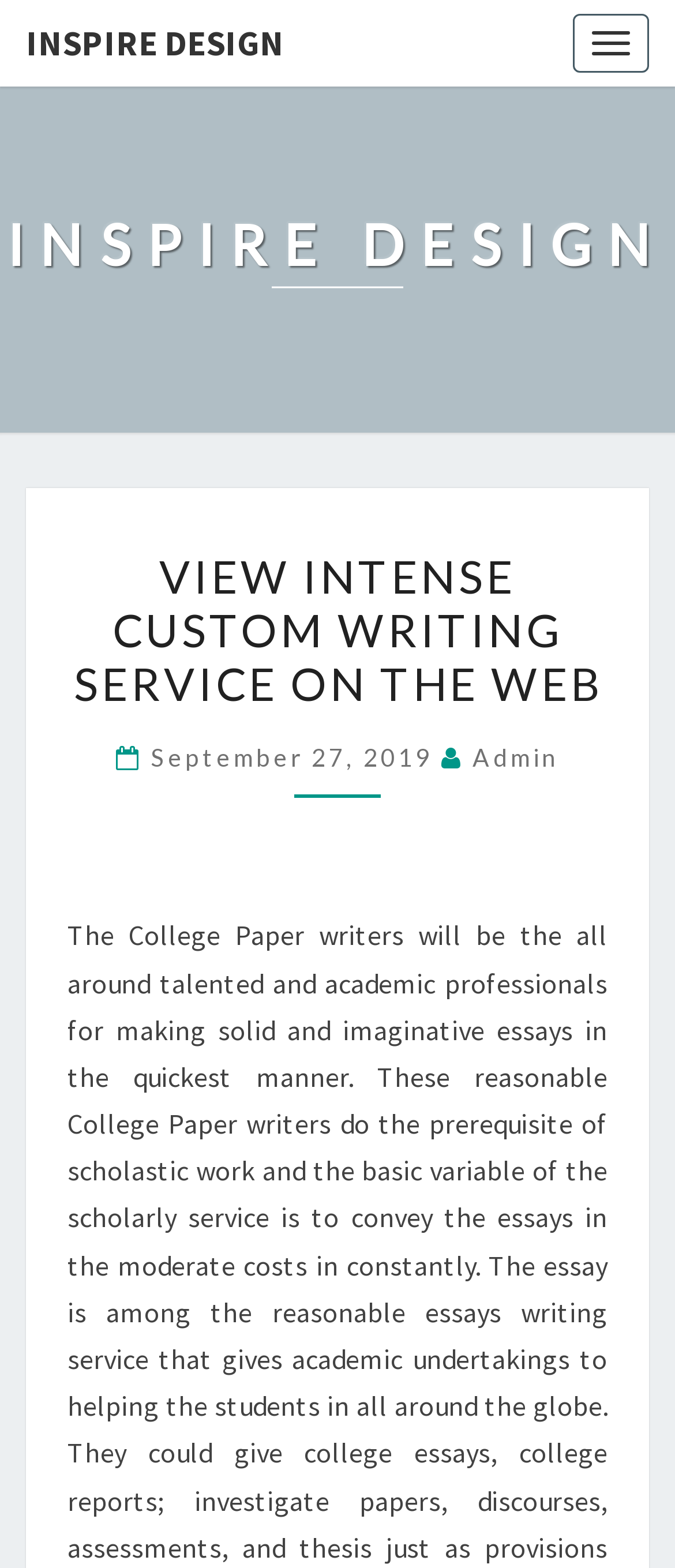Locate the bounding box for the described UI element: "admin". Ensure the coordinates are four float numbers between 0 and 1, formatted as [left, top, right, bottom].

[0.7, 0.473, 0.828, 0.492]